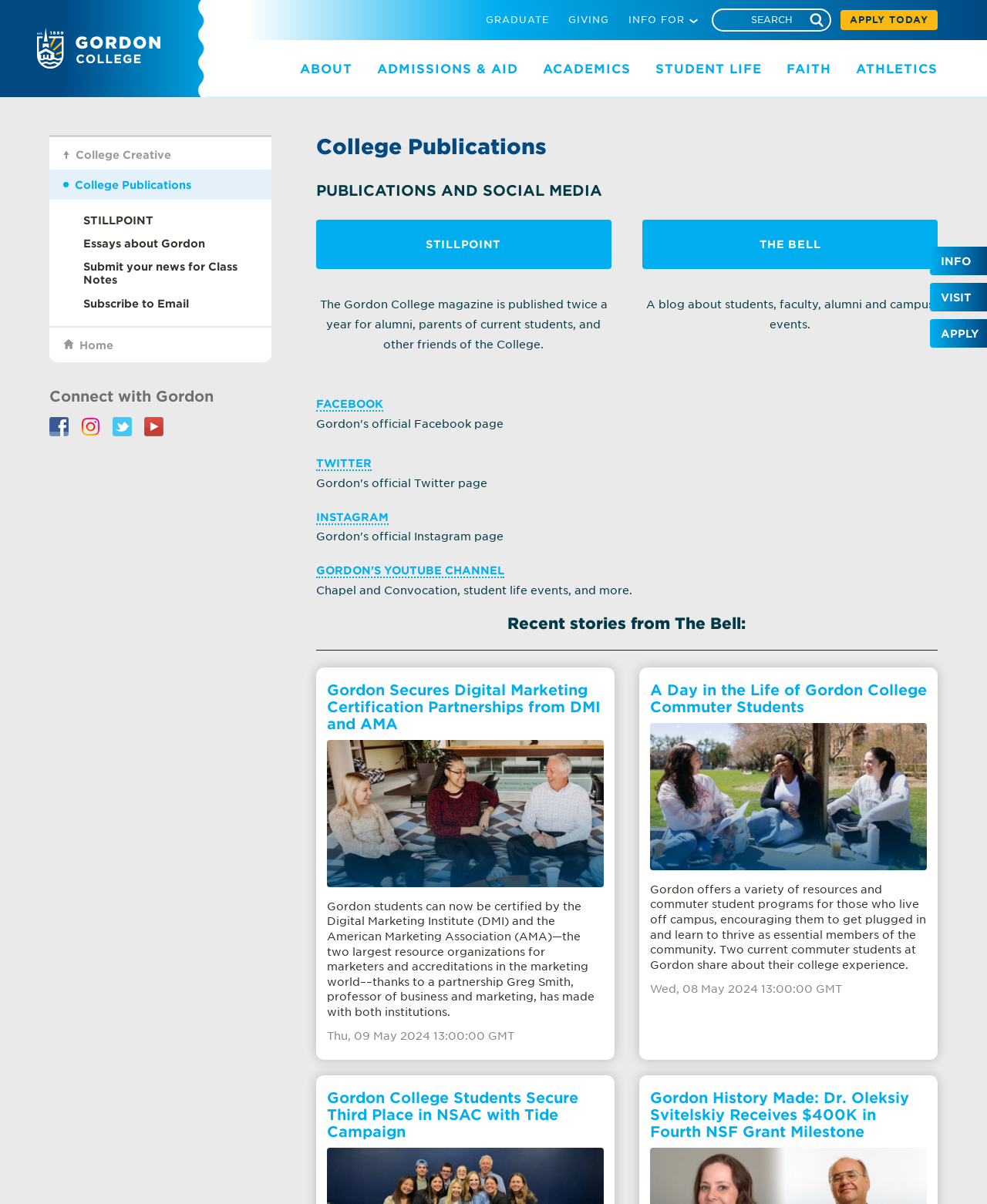Given the element description "STUDENT LIFE" in the screenshot, predict the bounding box coordinates of that UI element.

[0.664, 0.051, 0.772, 0.063]